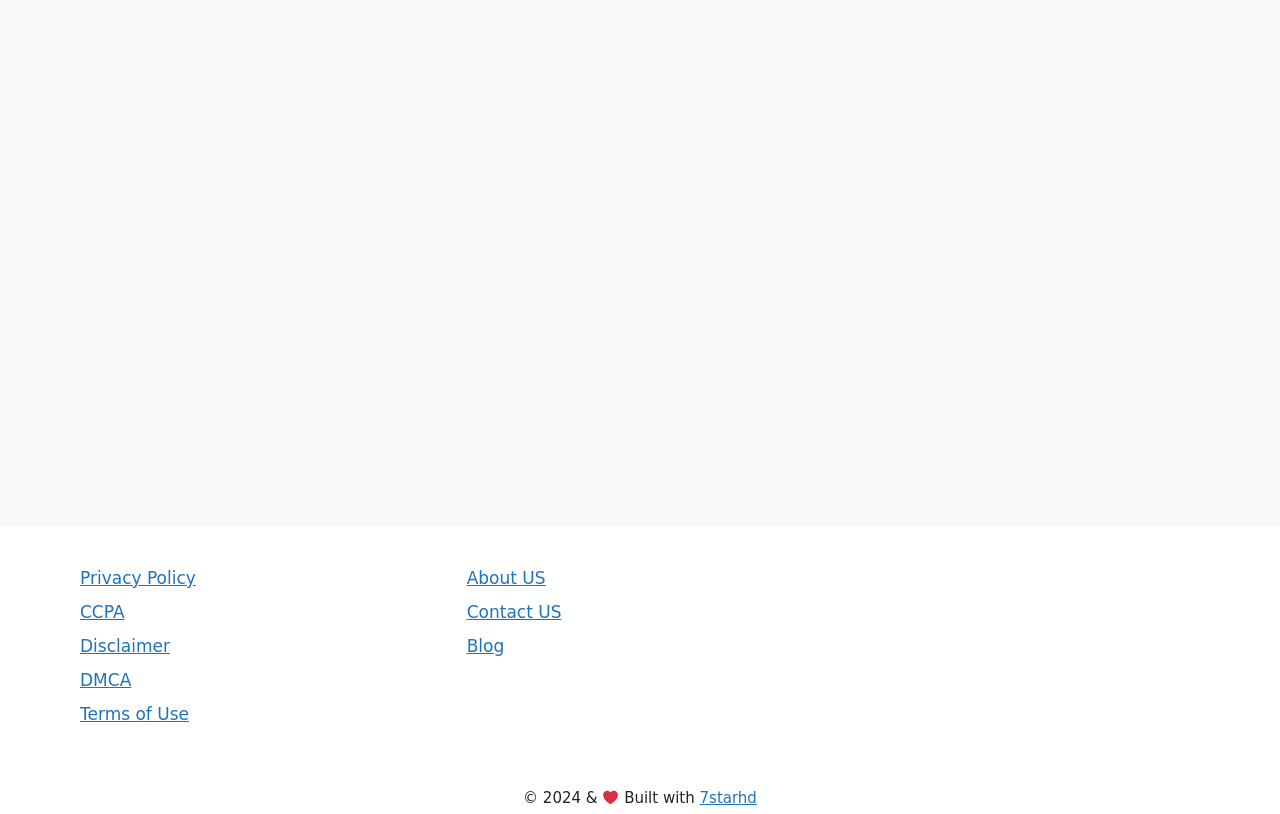Reply to the question with a brief word or phrase: What is the symbol next to the copyright year?

❤